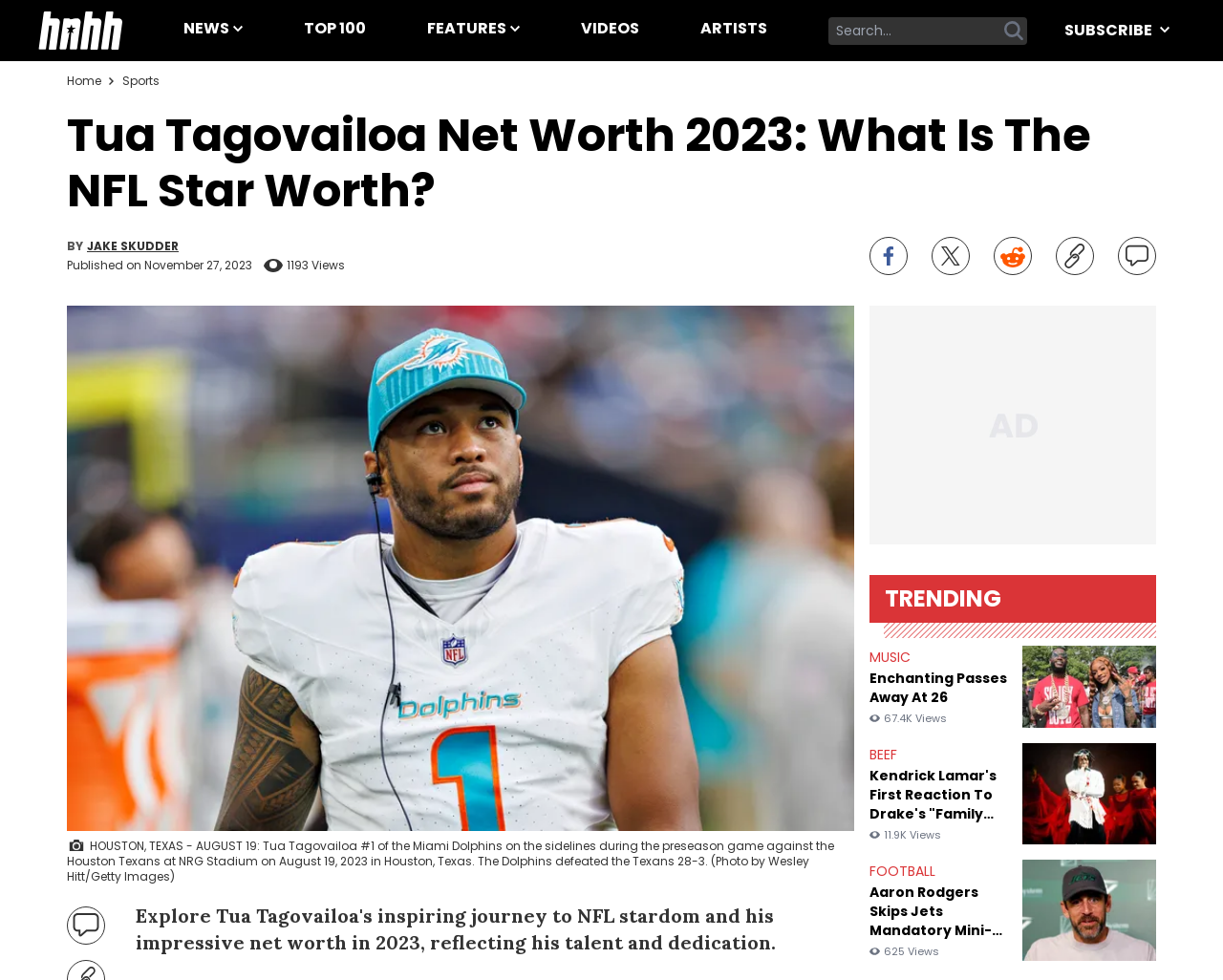Specify the bounding box coordinates of the area that needs to be clicked to achieve the following instruction: "Share on Facebook".

[0.719, 0.252, 0.734, 0.271]